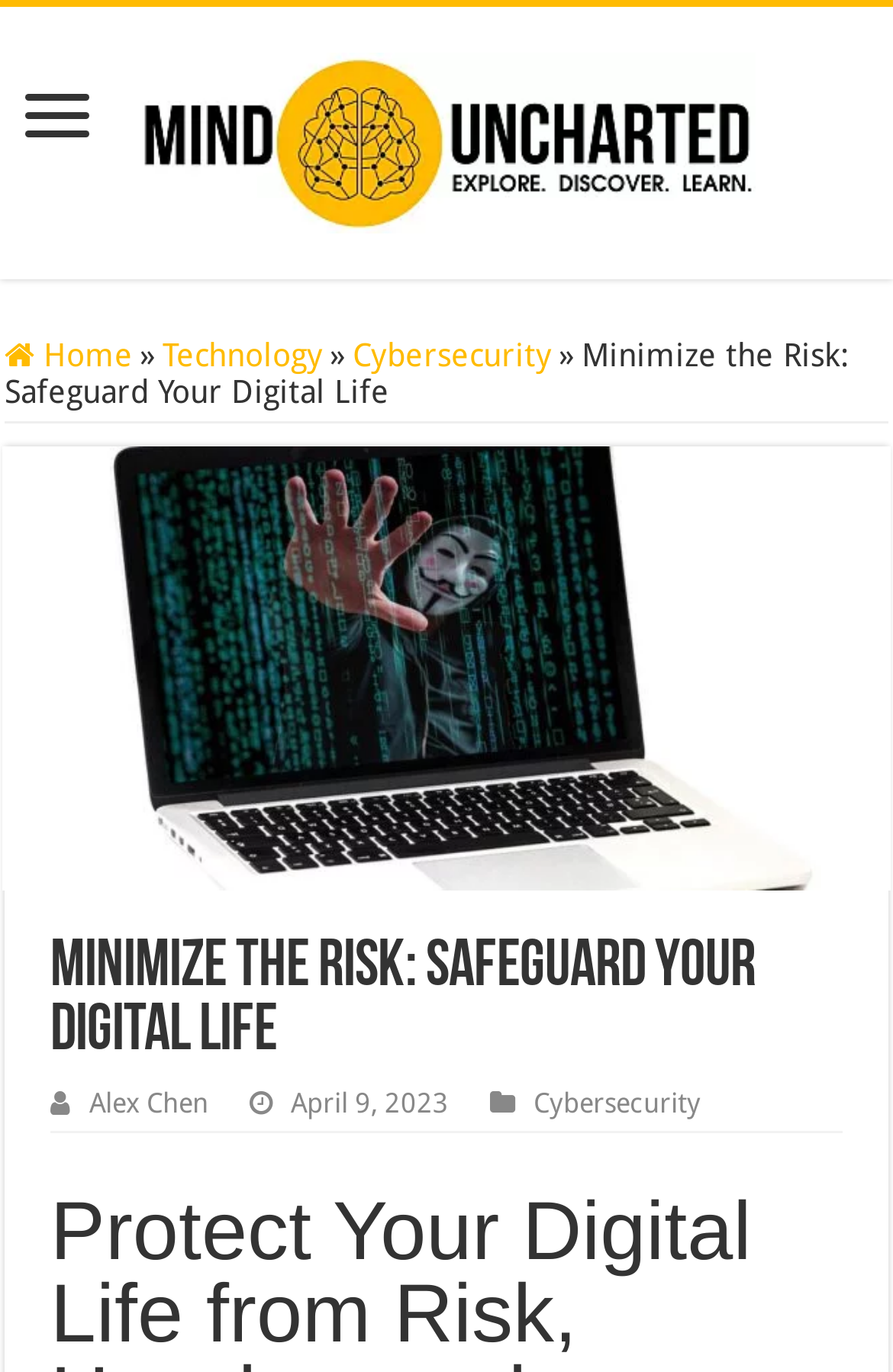Please provide a brief answer to the following inquiry using a single word or phrase:
When was the article published?

April 9, 2023